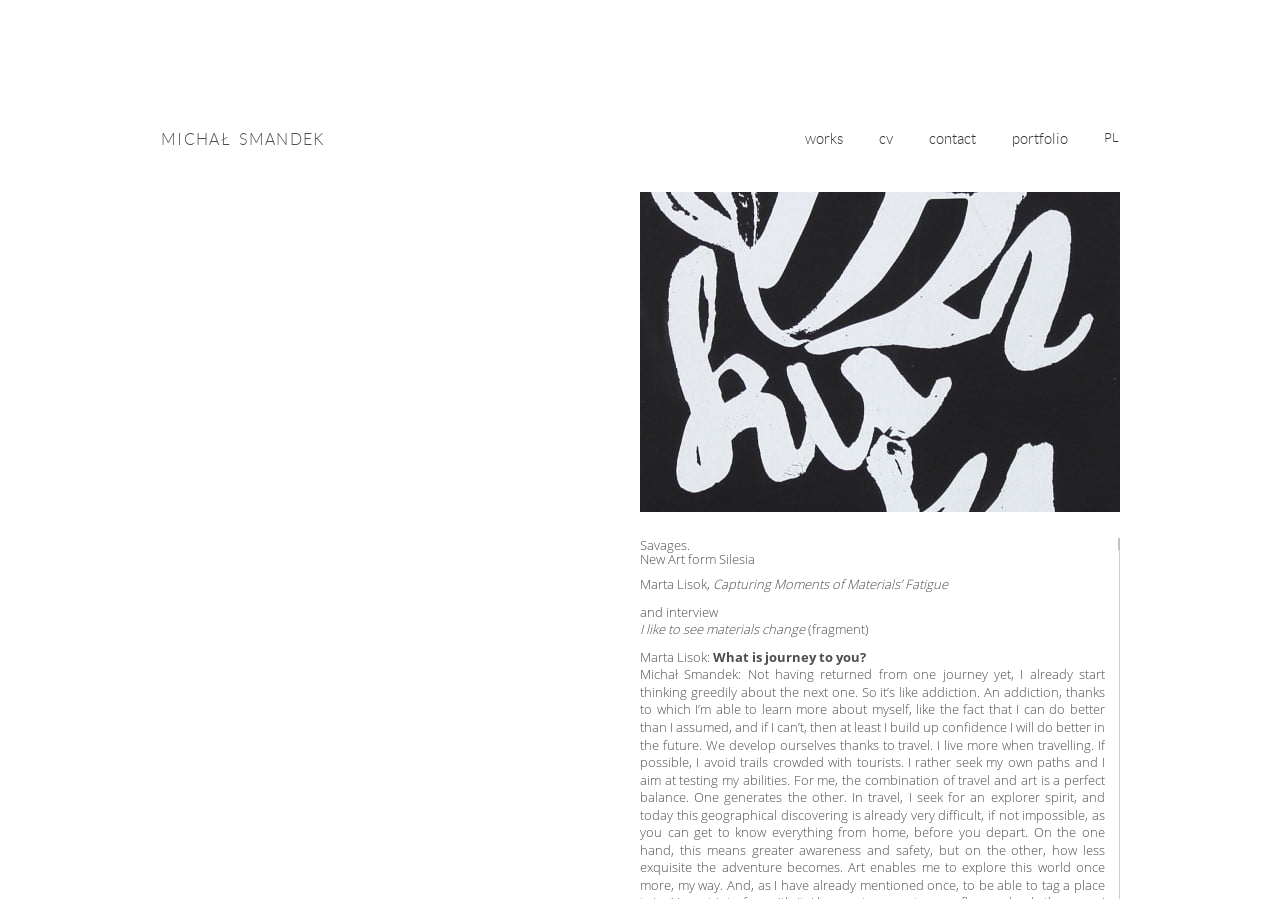What is the question asked to Marta Lisok?
Kindly give a detailed and elaborate answer to the question.

The webpage contains the text 'Marta Lisok: What is journey to you?' which is a question asked to Marta Lisok.